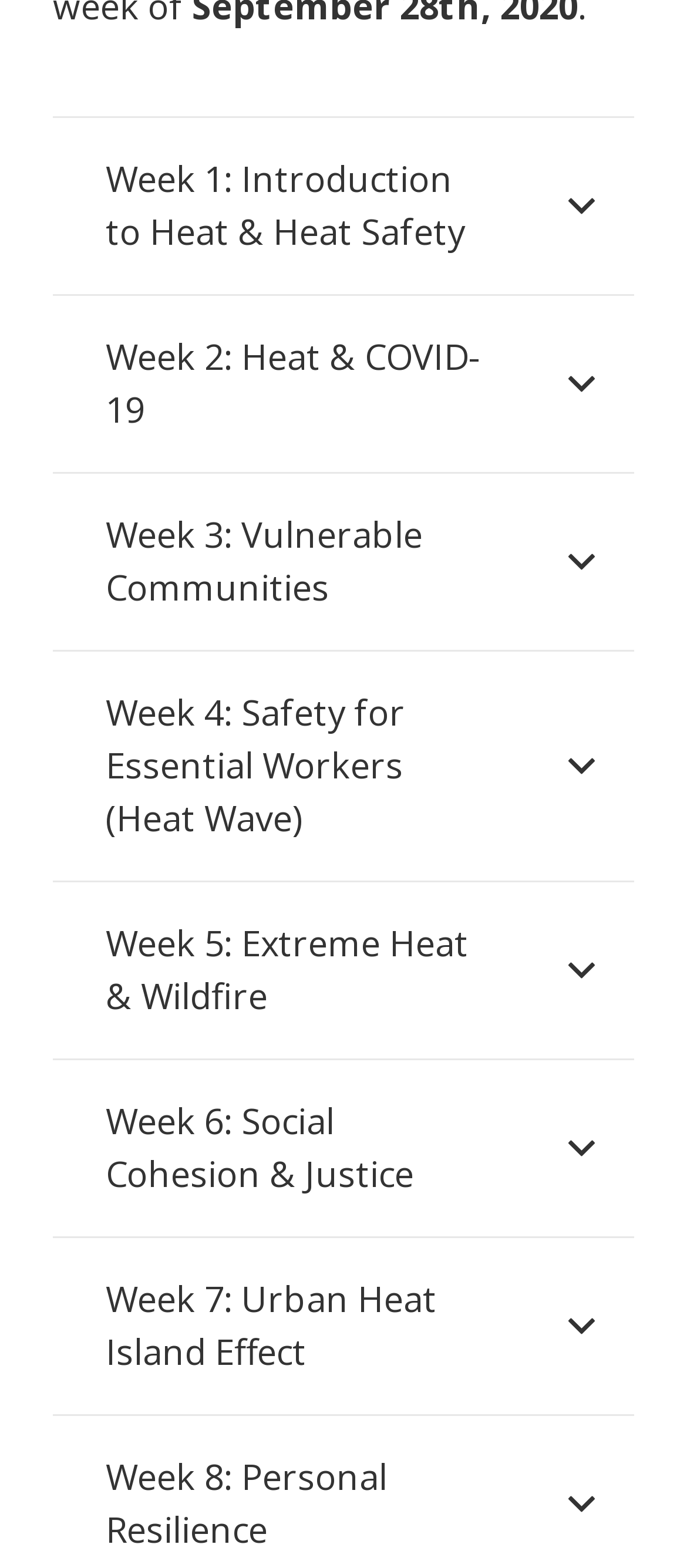Predict the bounding box coordinates for the UI element described as: "Week 3: Vulnerable Communities". The coordinates should be four float numbers between 0 and 1, presented as [left, top, right, bottom].

[0.077, 0.302, 0.923, 0.414]